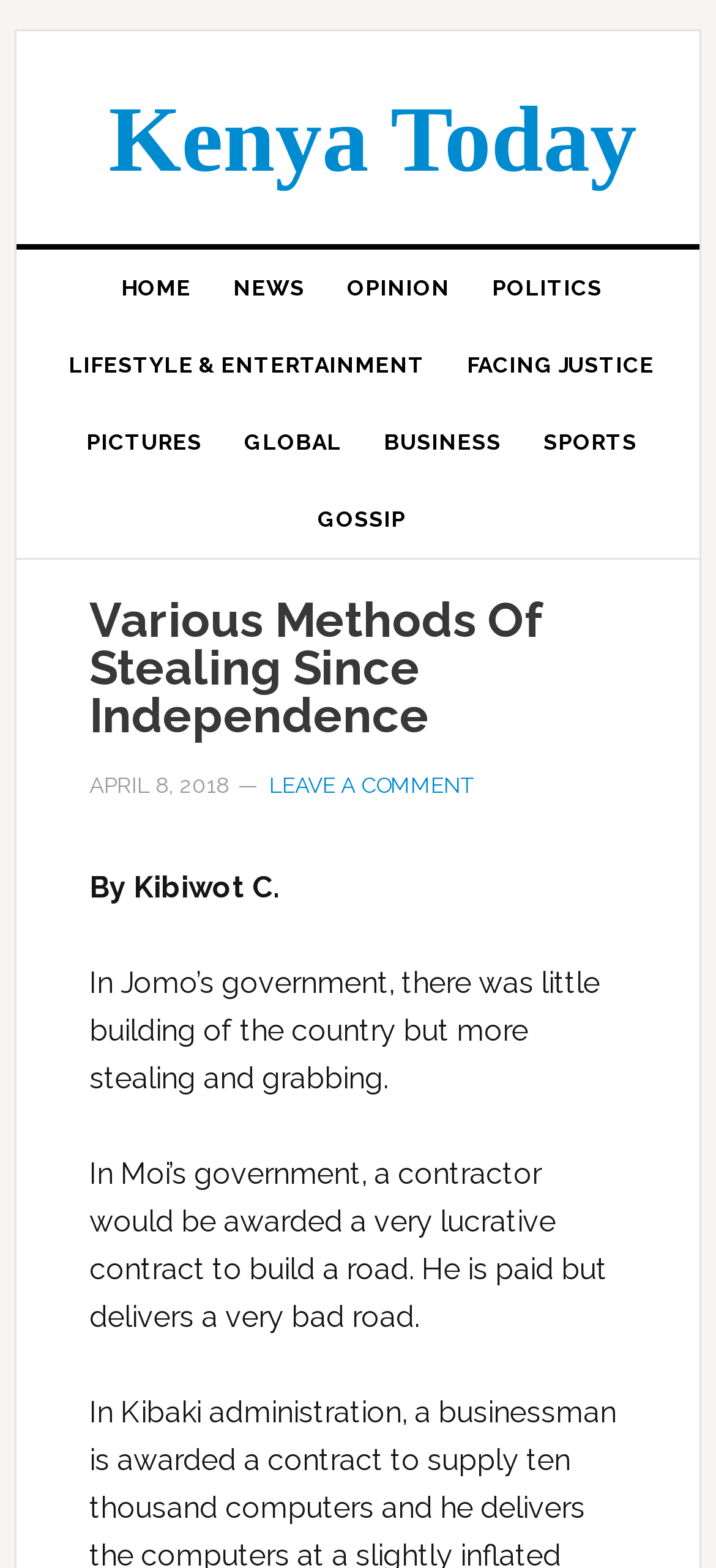What is the title or heading displayed on the webpage?

Various Methods Of Stealing Since Independence